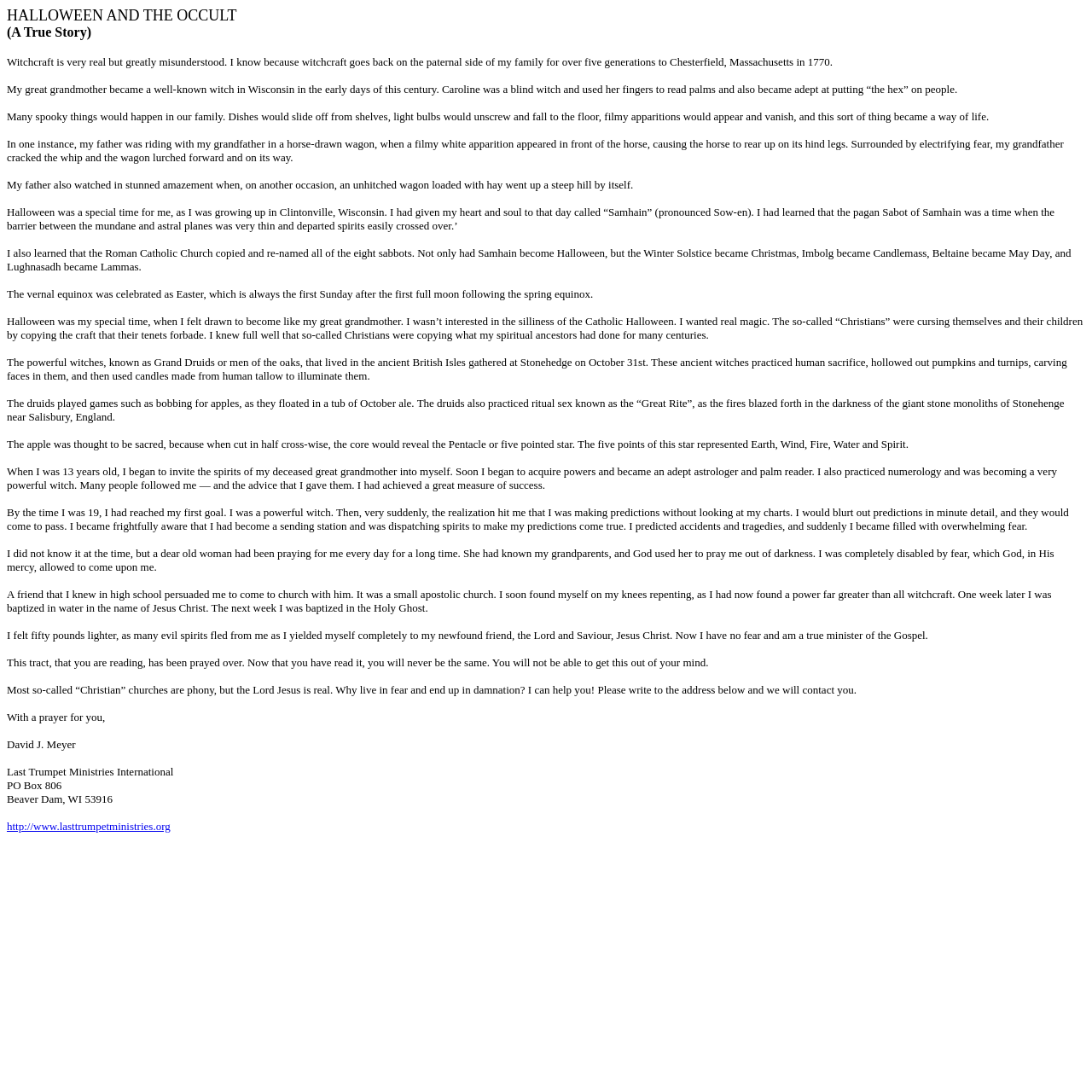What is the author's great grandmother known for?
Using the image, respond with a single word or phrase.

Being a blind witch